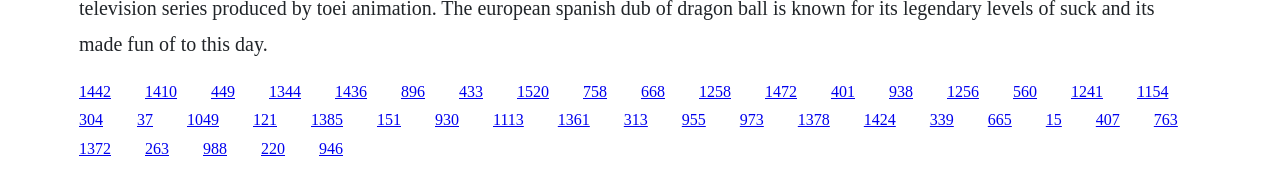Can you provide the bounding box coordinates for the element that should be clicked to implement the instruction: "follow the last link"?

[0.901, 0.648, 0.92, 0.914]